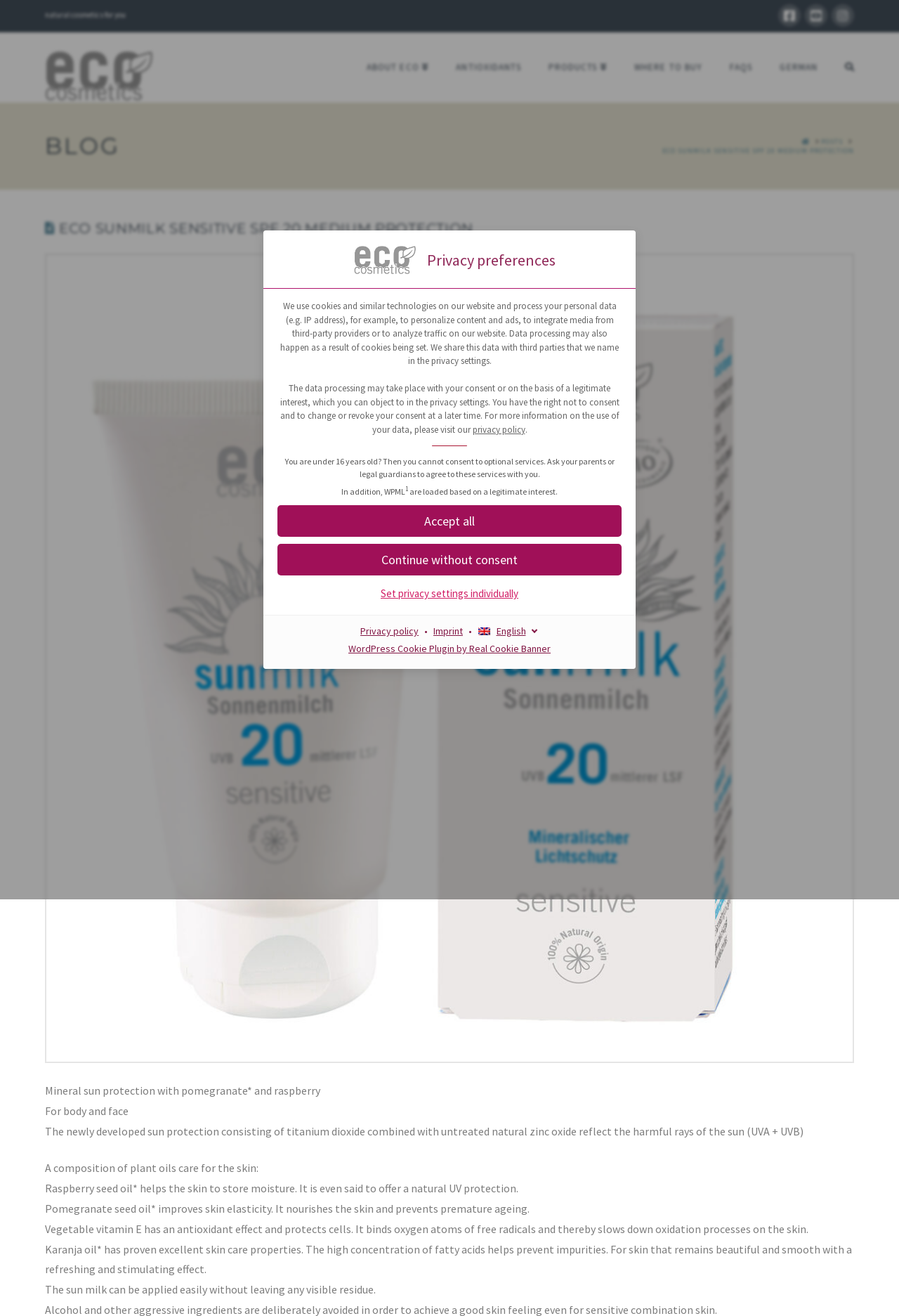Use a single word or phrase to answer this question: 
What is the purpose of the 'Set privacy settings individually' link?

Customize privacy settings